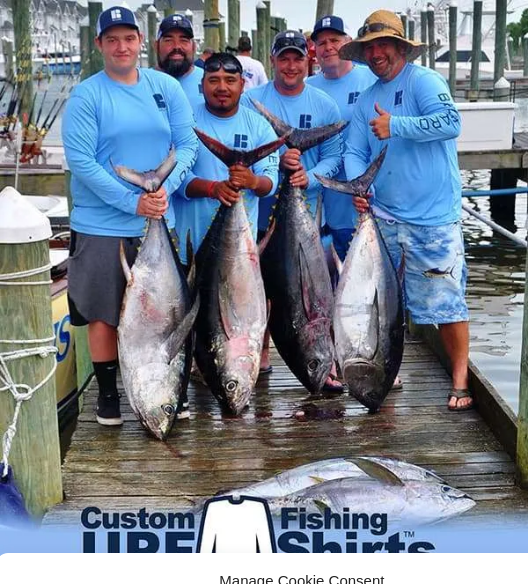Using the details in the image, give a detailed response to the question below:
How many larger fish are held up prominently?

The caption states that three larger fish are held up prominently in the front, which implies that these fish are the centerpiece of the display and are being showcased as the highlight of the anglers' successful fishing trip.